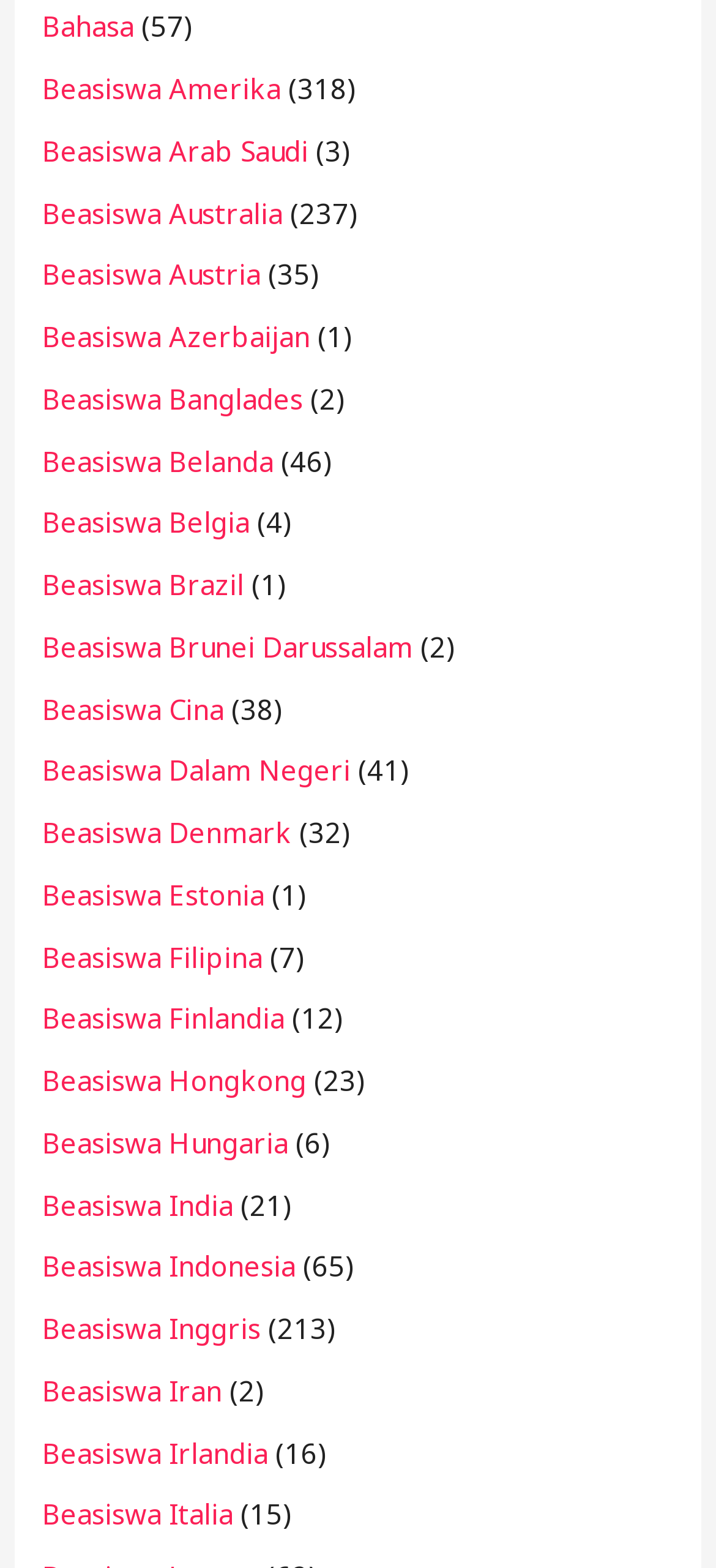Please provide a detailed answer to the question below by examining the image:
How many scholarship links are available?

I counted the number of link elements with the text starting with 'Beasiswa' and found 56 links.